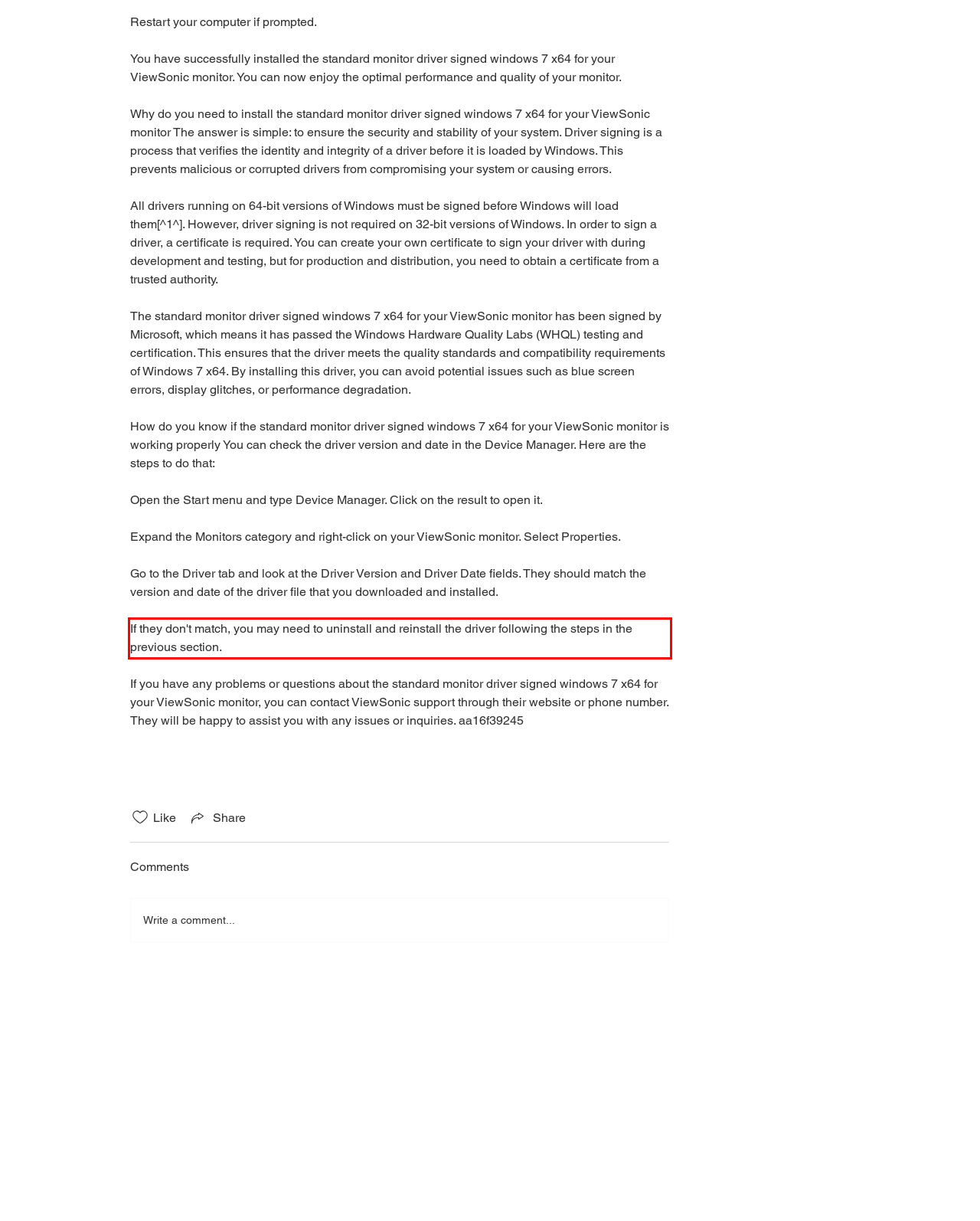Using the provided webpage screenshot, identify and read the text within the red rectangle bounding box.

If they don't match, you may need to uninstall and reinstall the driver following the steps in the previous section.